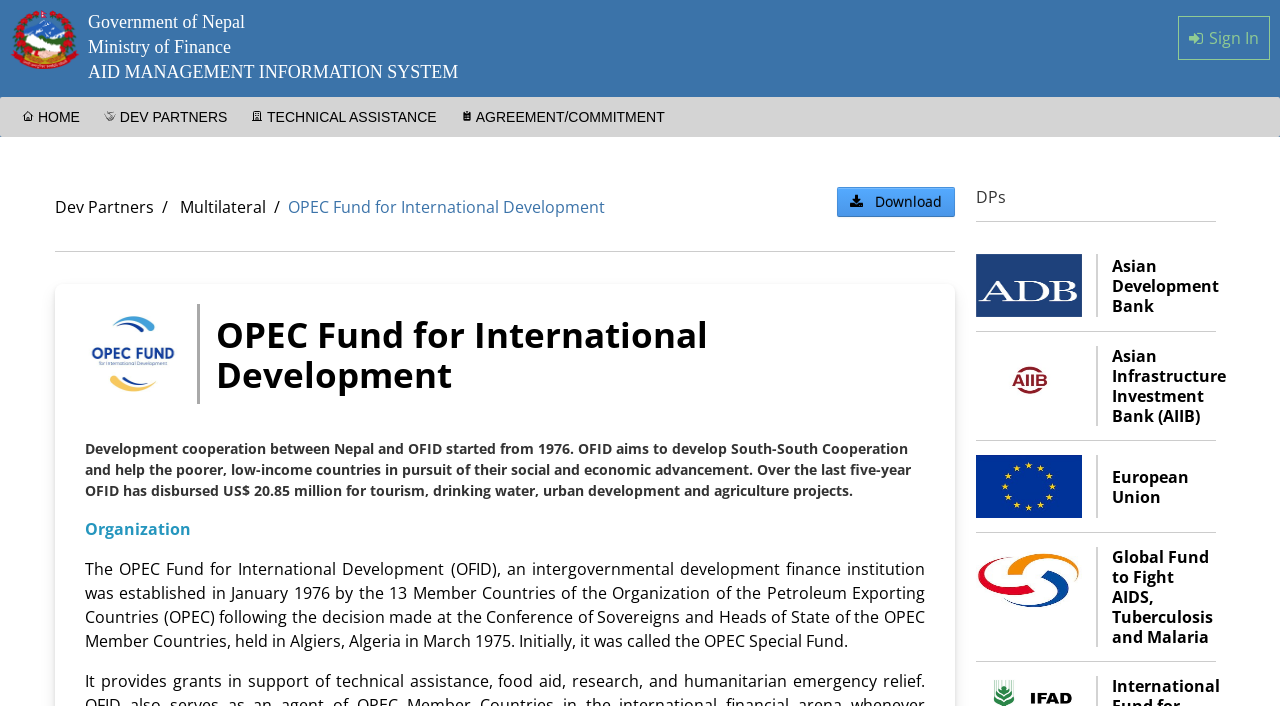Please provide a short answer using a single word or phrase for the question:
What is the year when OFID was established?

1976